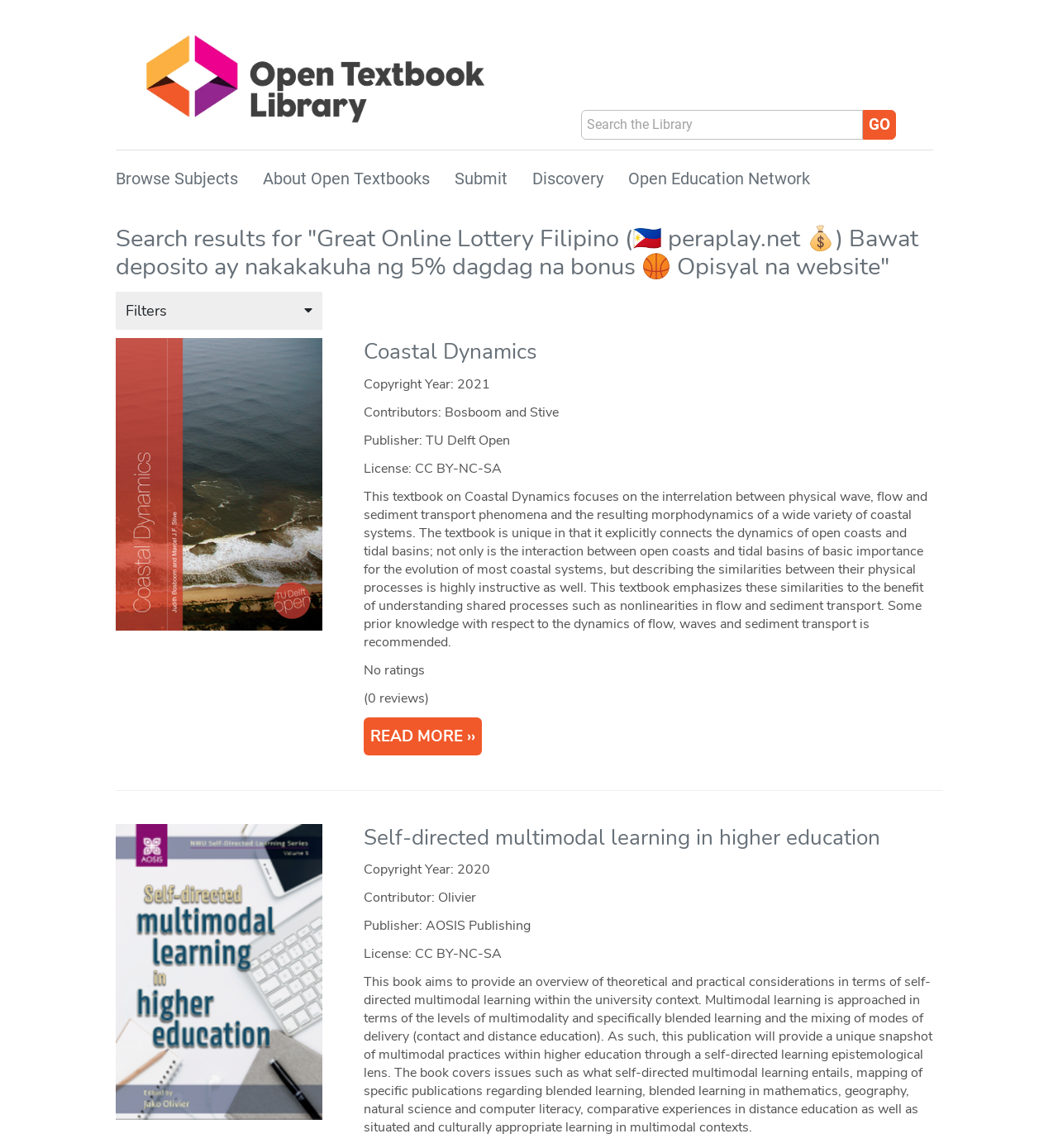What is the publisher of the first textbook?
Please use the image to provide a one-word or short phrase answer.

TU Delft Open